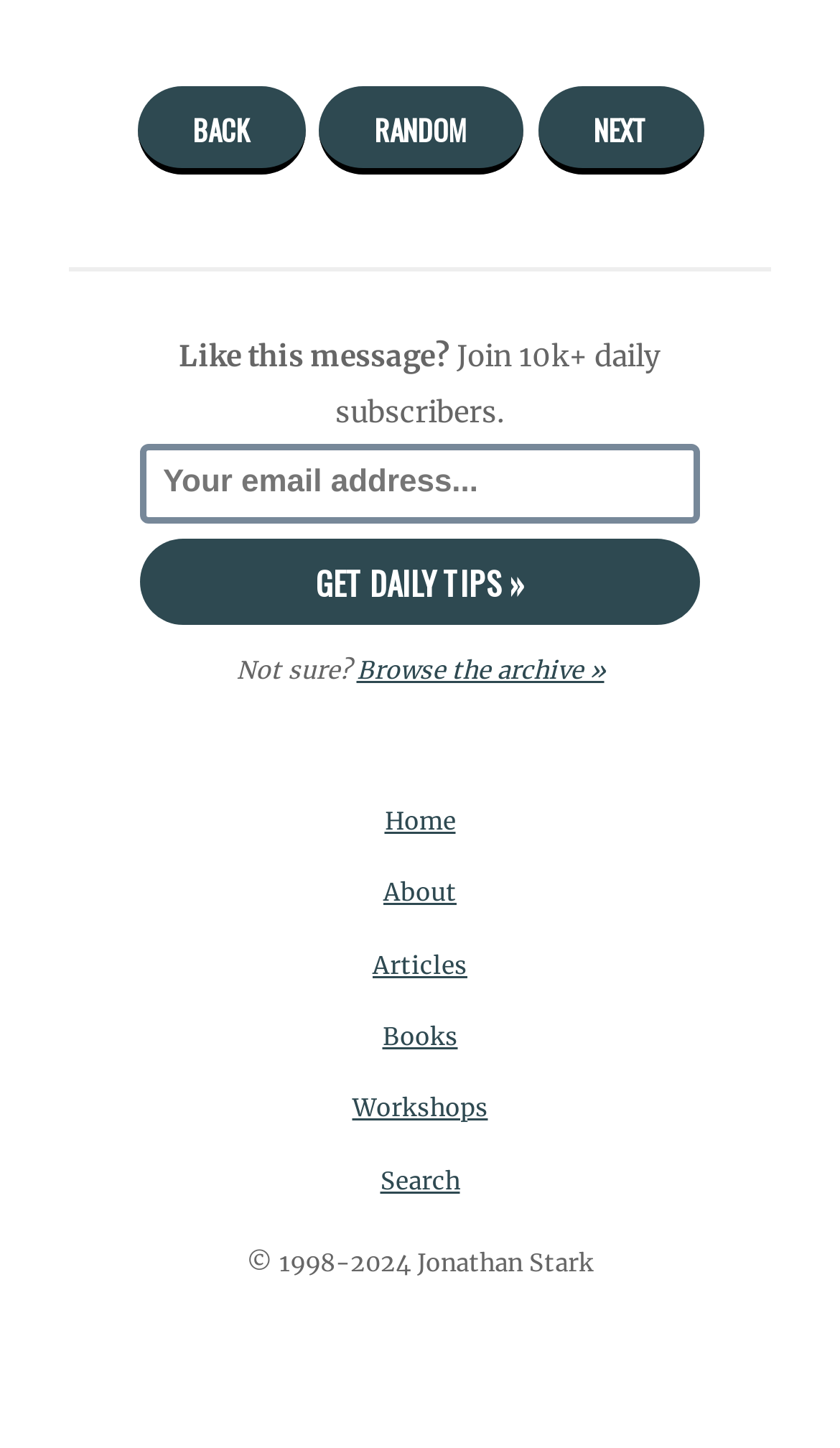Using the description "Upcoming Best Cars", locate and provide the bounding box of the UI element.

None